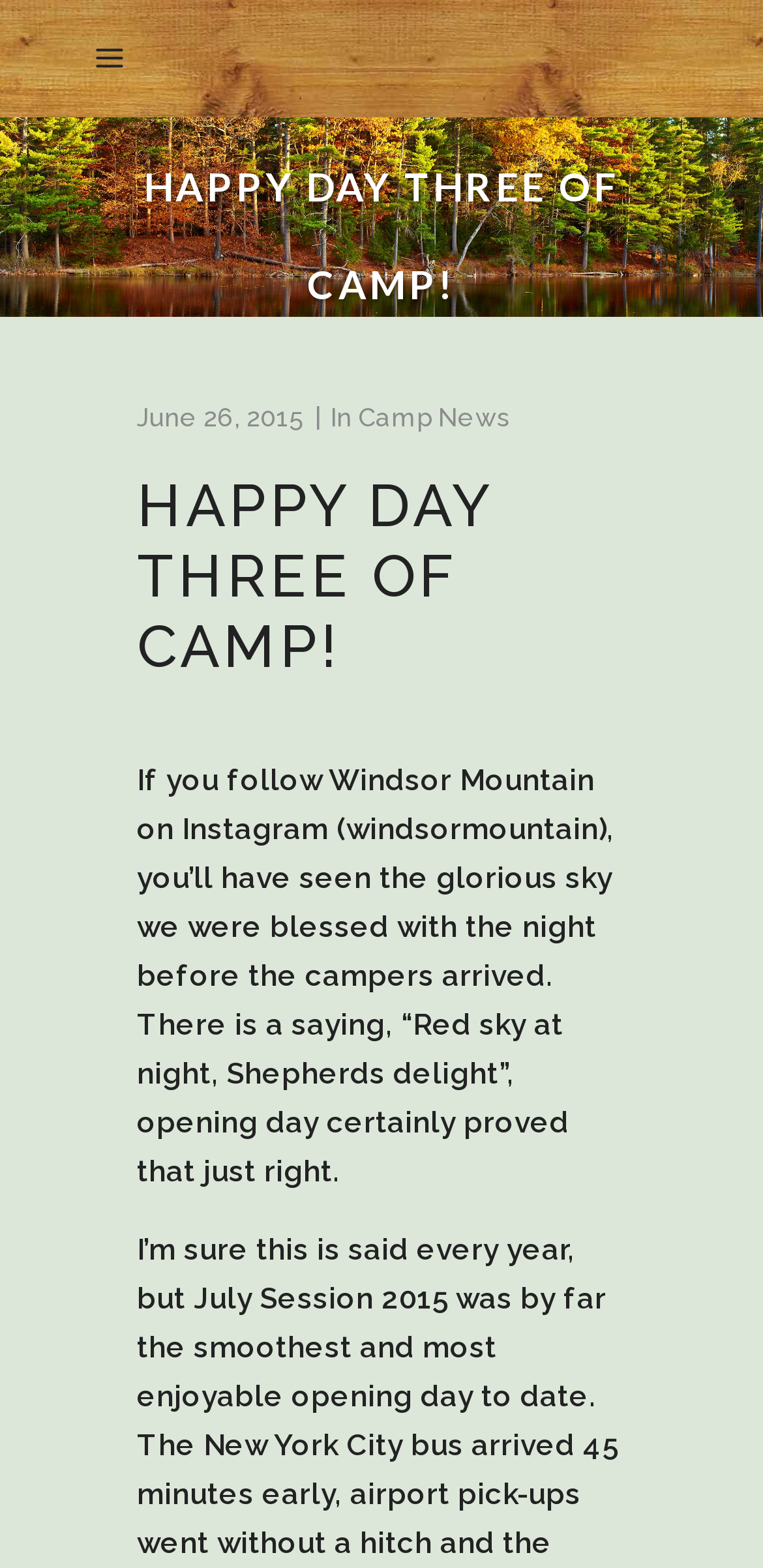What is the category of the article?
Using the visual information, answer the question in a single word or phrase.

Camp News